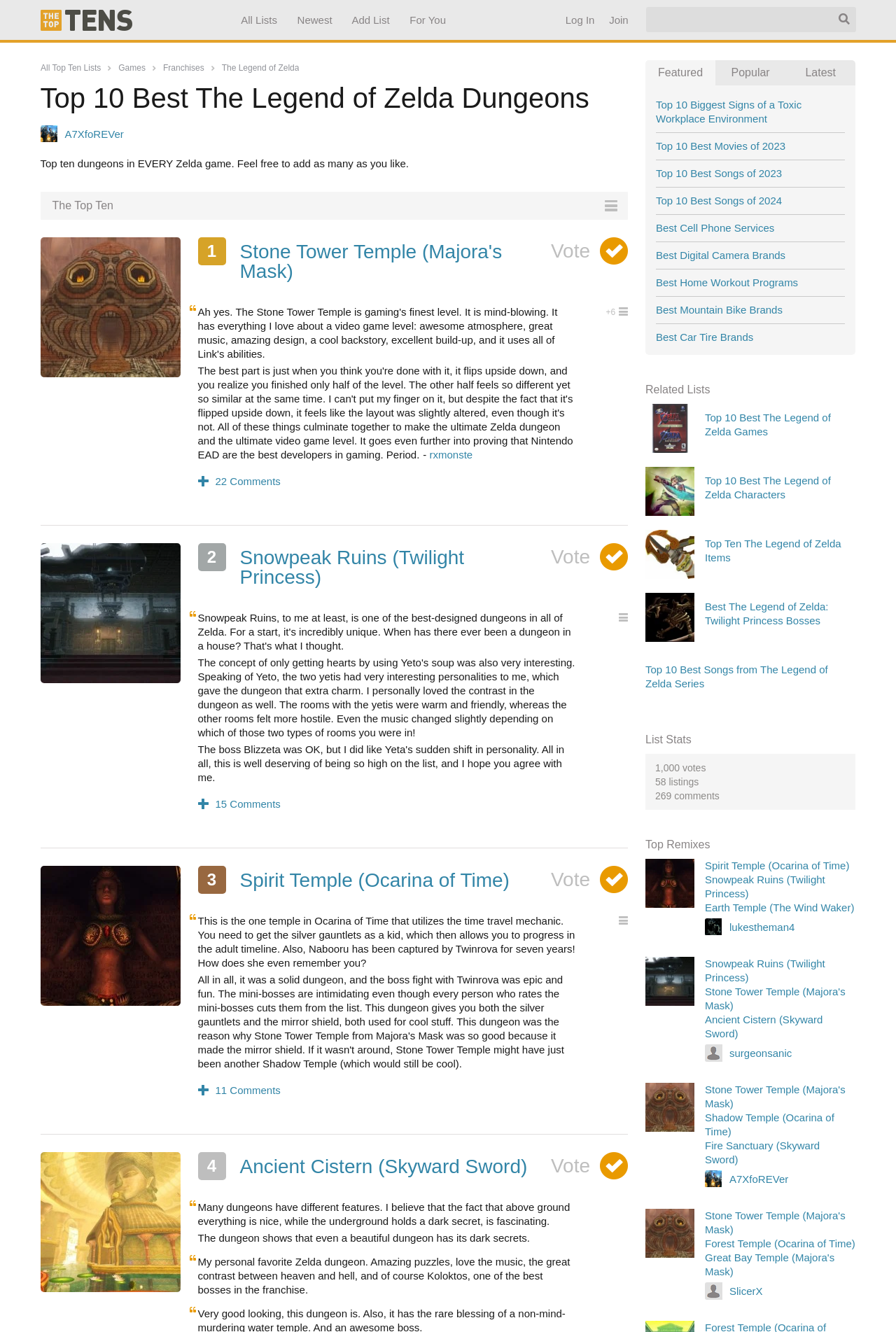Please indicate the bounding box coordinates for the clickable area to complete the following task: "Check 'List Stats'". The coordinates should be specified as four float numbers between 0 and 1, i.e., [left, top, right, bottom].

[0.72, 0.55, 0.955, 0.561]